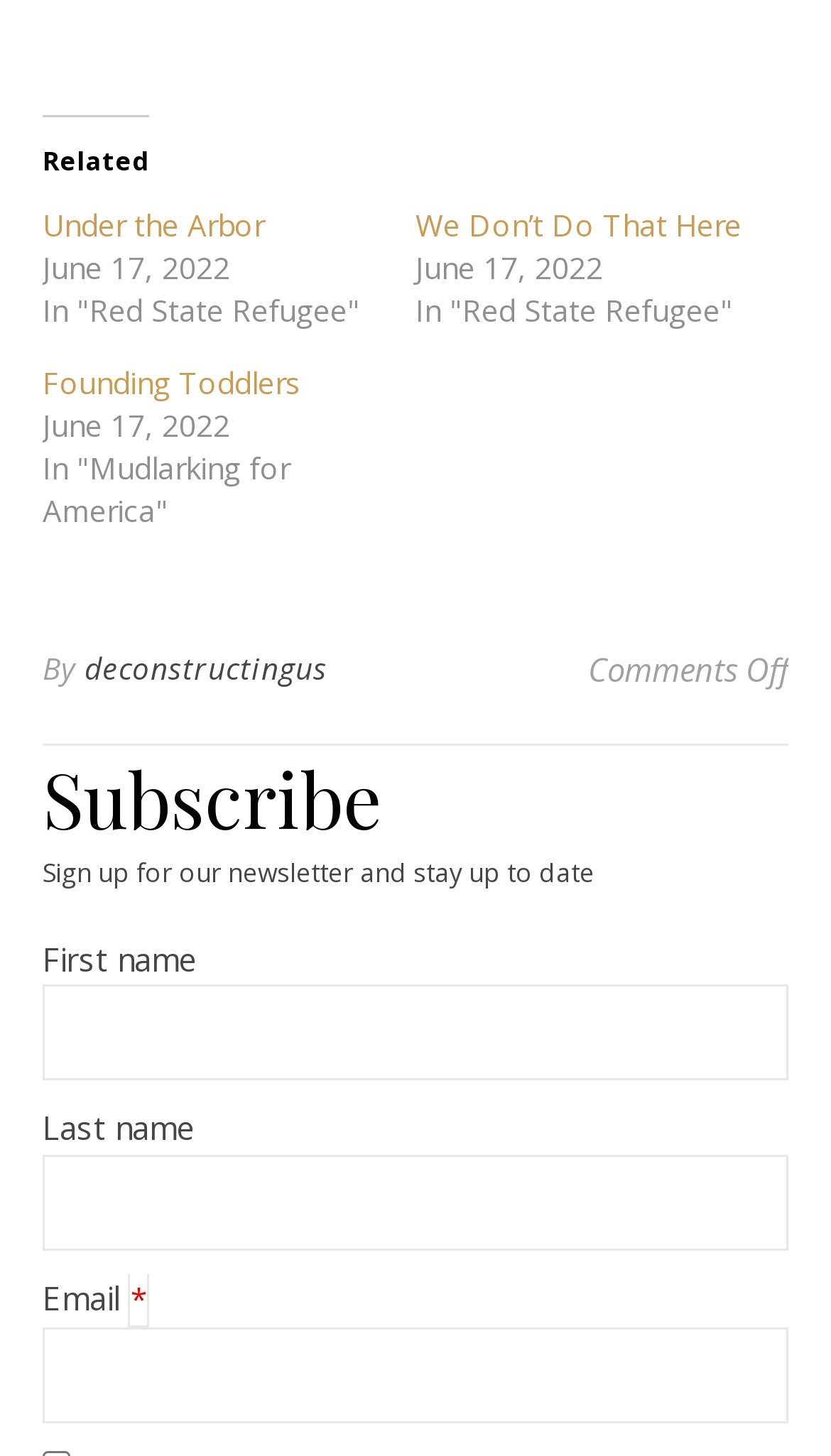Please provide a brief answer to the following inquiry using a single word or phrase:
What is the purpose of the section at the bottom?

Subscribe